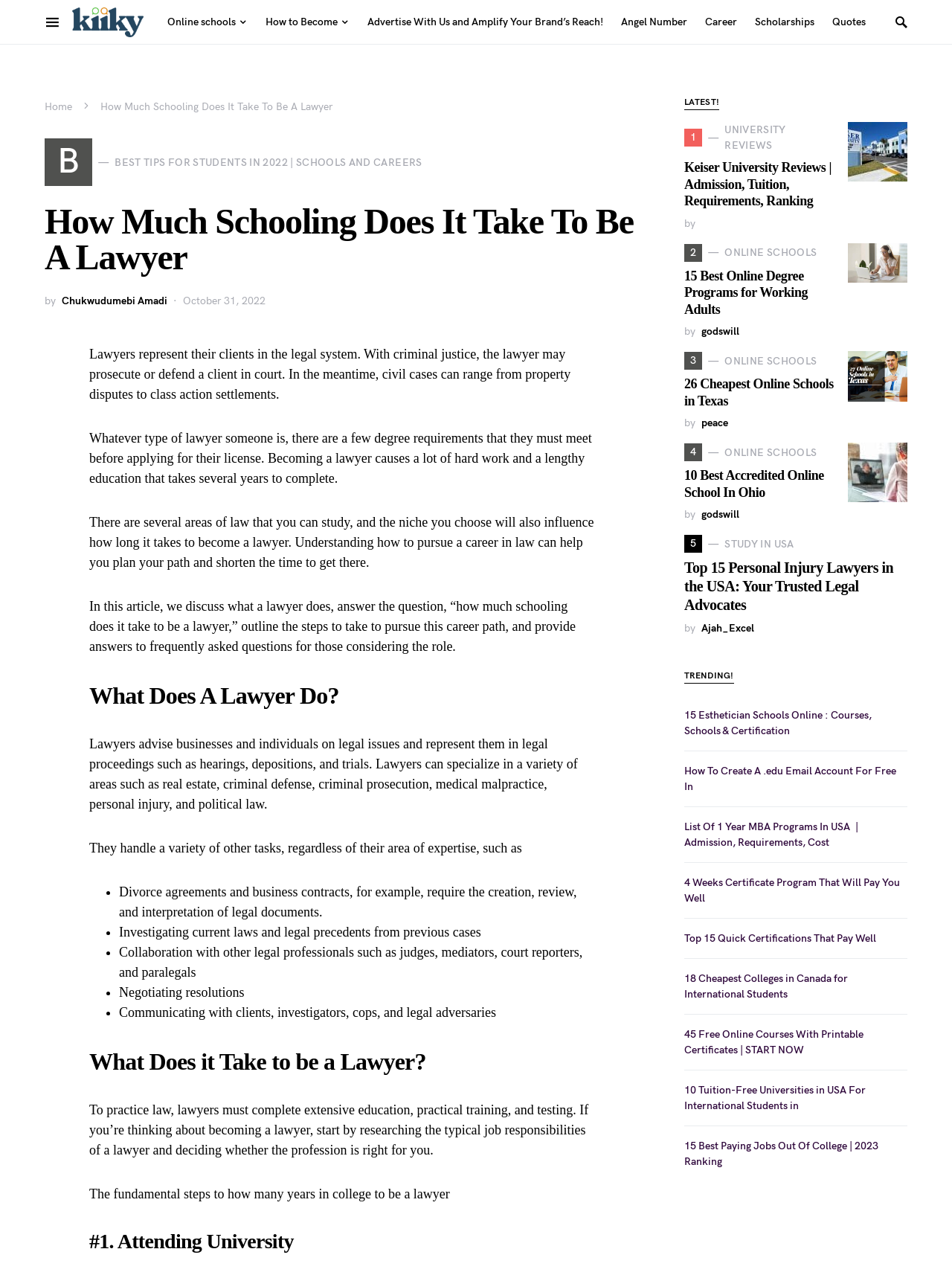Find the bounding box coordinates of the UI element according to this description: "godswill".

[0.737, 0.253, 0.777, 0.265]